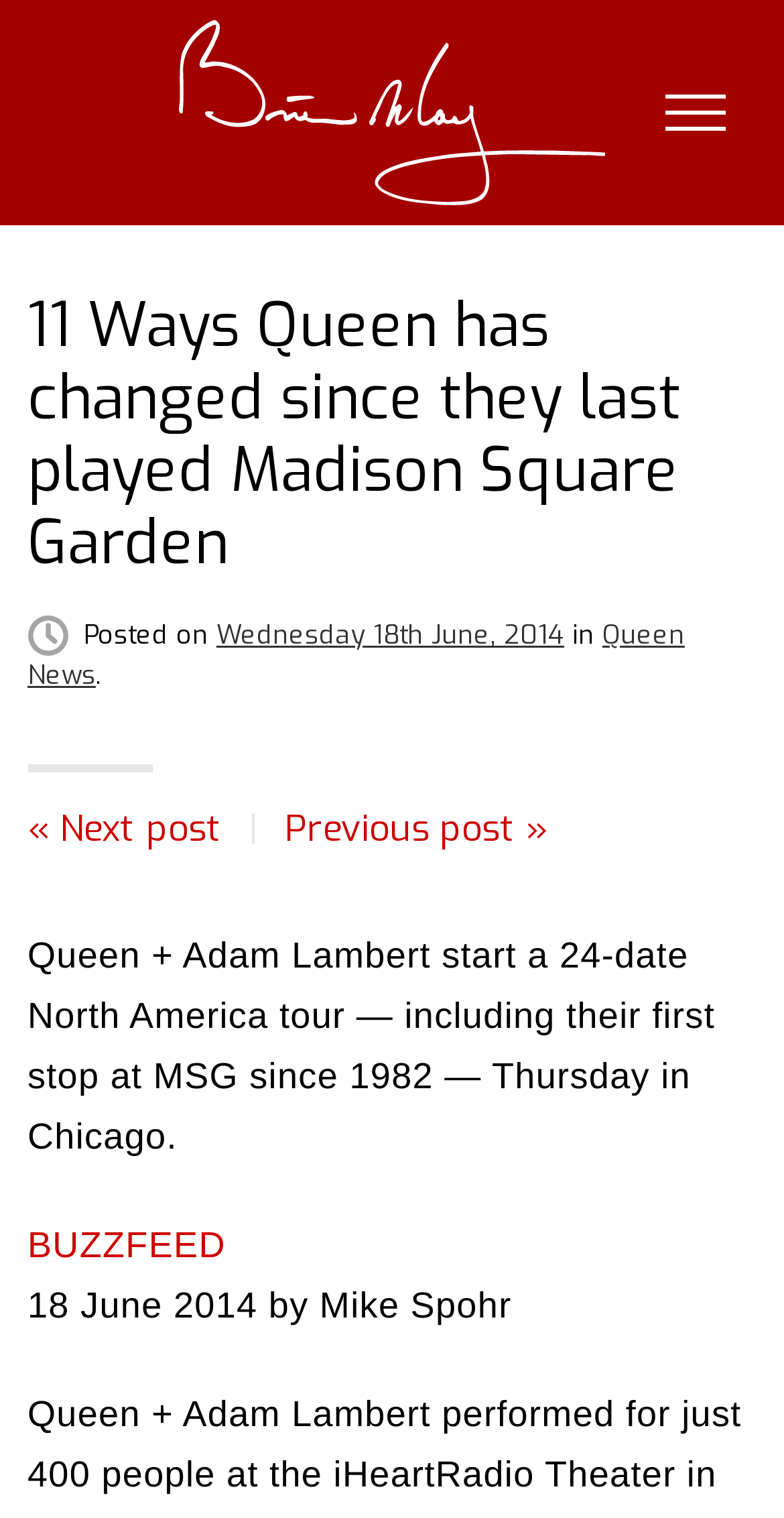Determine the bounding box coordinates of the clickable element to achieve the following action: 'Show the menu'. Provide the coordinates as four float values between 0 and 1, formatted as [left, top, right, bottom].

[0.811, 0.034, 0.965, 0.114]